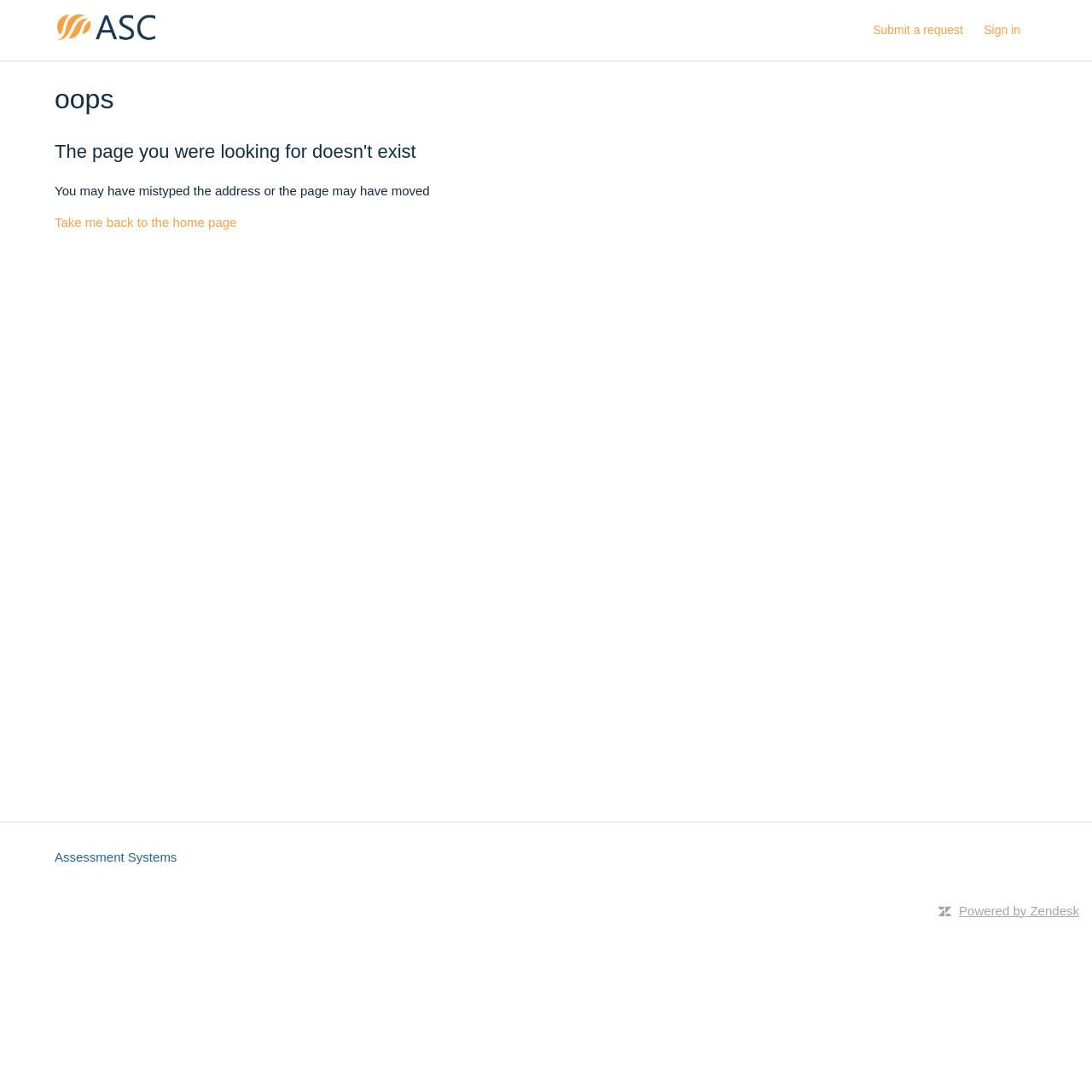Refer to the element description Sign in and identify the corresponding bounding box in the screenshot. Format the coordinates as (top-left x, top-left y, bottom-right x, bottom-right y) with values in the range of 0 to 1.

[0.901, 0.015, 0.95, 0.041]